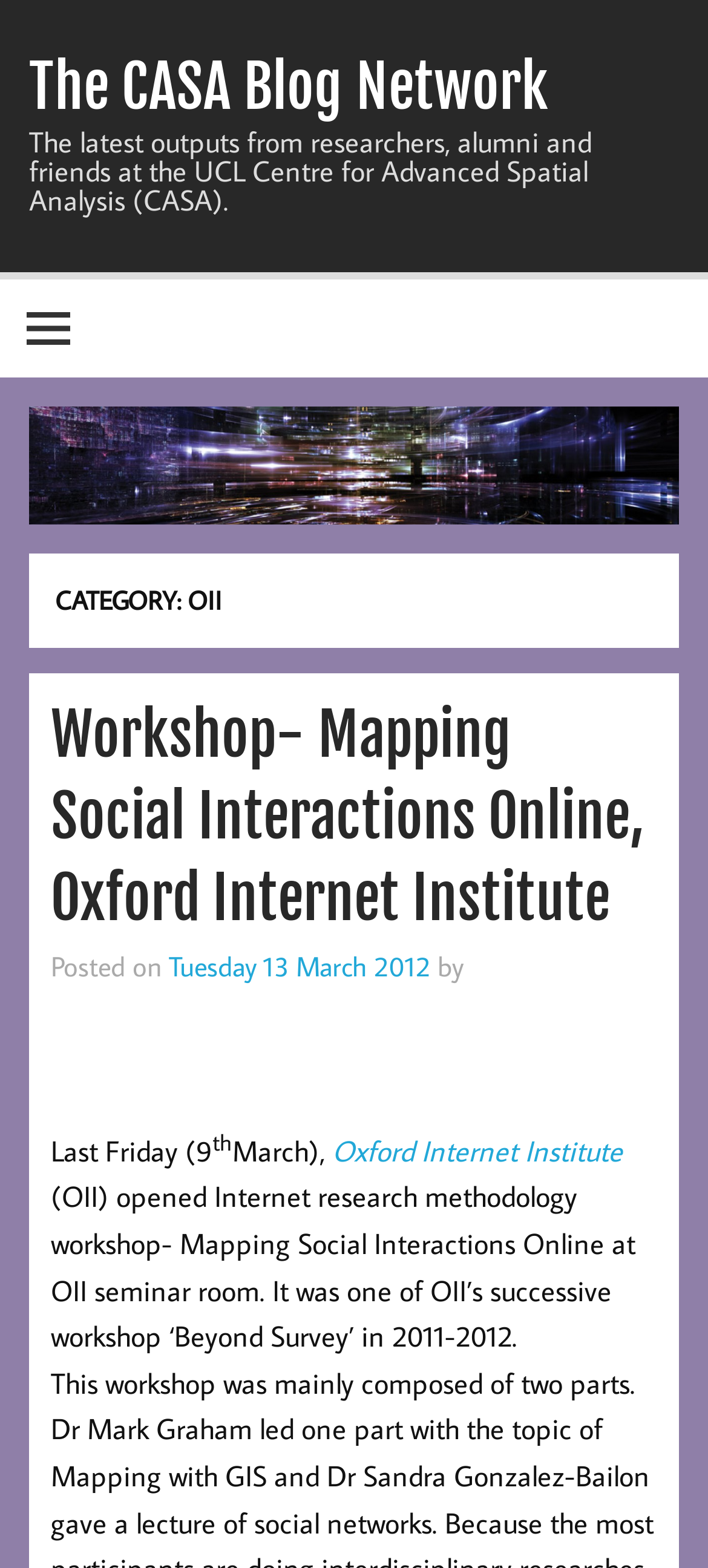When was the workshop held?
Analyze the screenshot and provide a detailed answer to the question.

I found the answer by looking at the link 'Tuesday 13 March 2012' which indicates the date of the workshop.